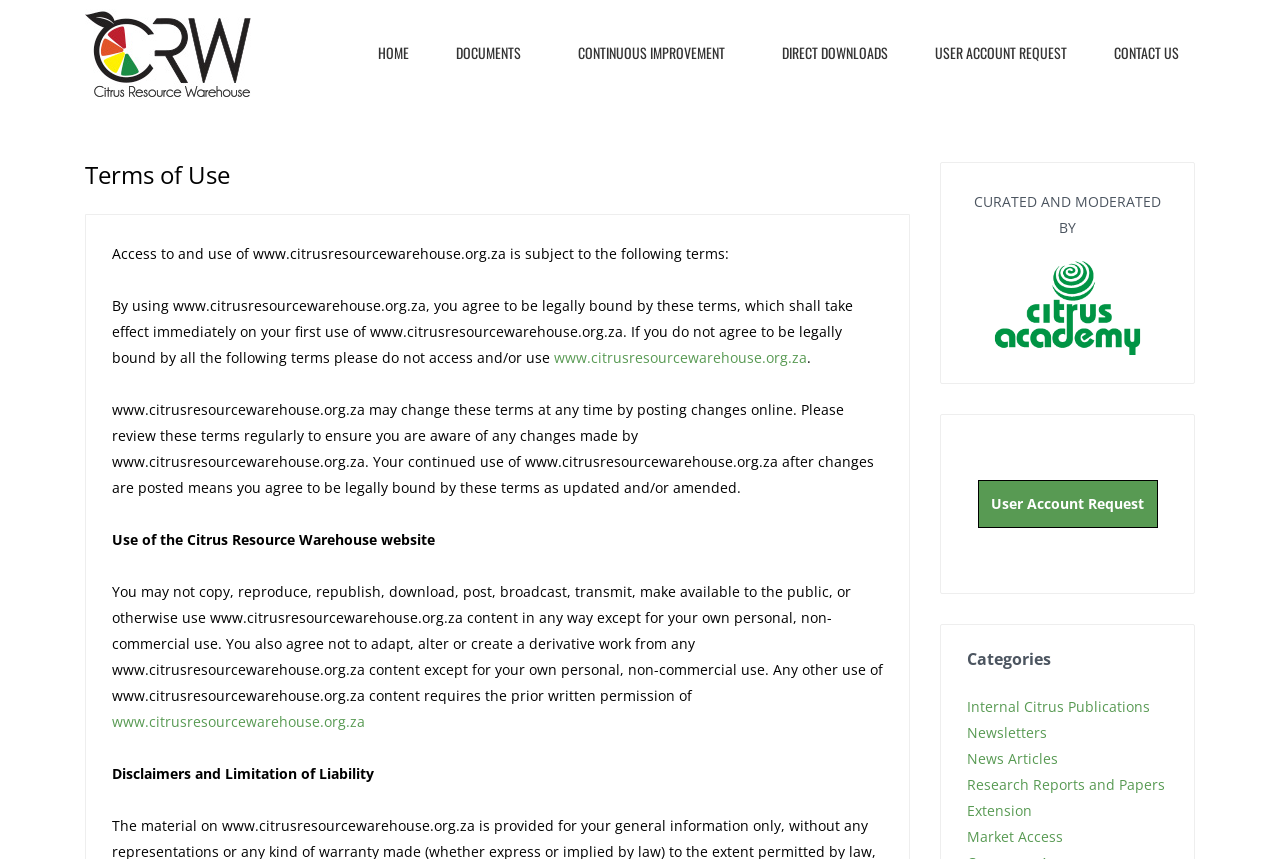Could you locate the bounding box coordinates for the section that should be clicked to accomplish this task: "View INTERNAL CITRUS PUBLICATIONS".

[0.755, 0.812, 0.898, 0.834]